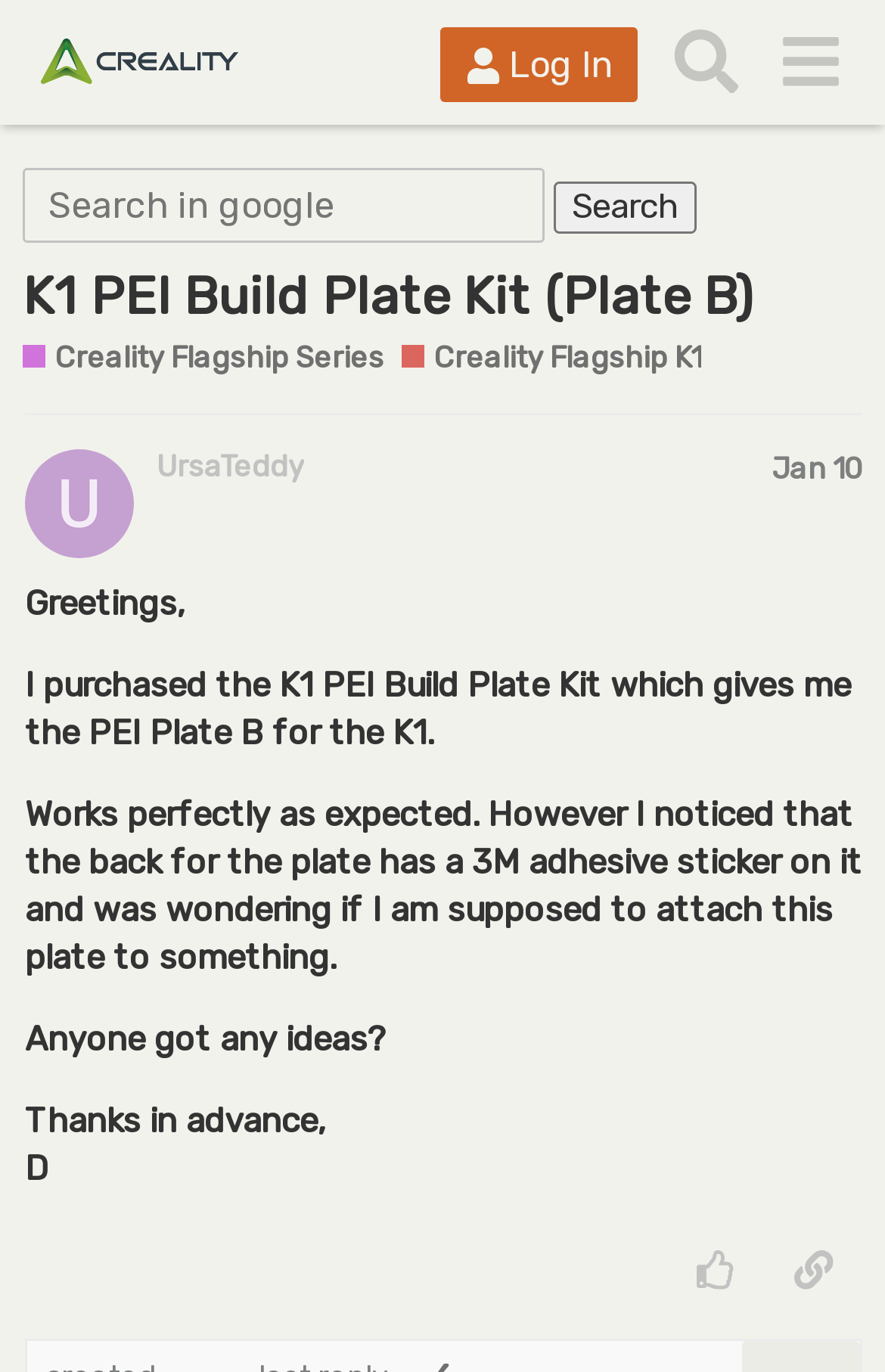Find the bounding box coordinates for the HTML element described as: "Jan 10". The coordinates should consist of four float values between 0 and 1, i.e., [left, top, right, bottom].

[0.872, 0.329, 0.974, 0.354]